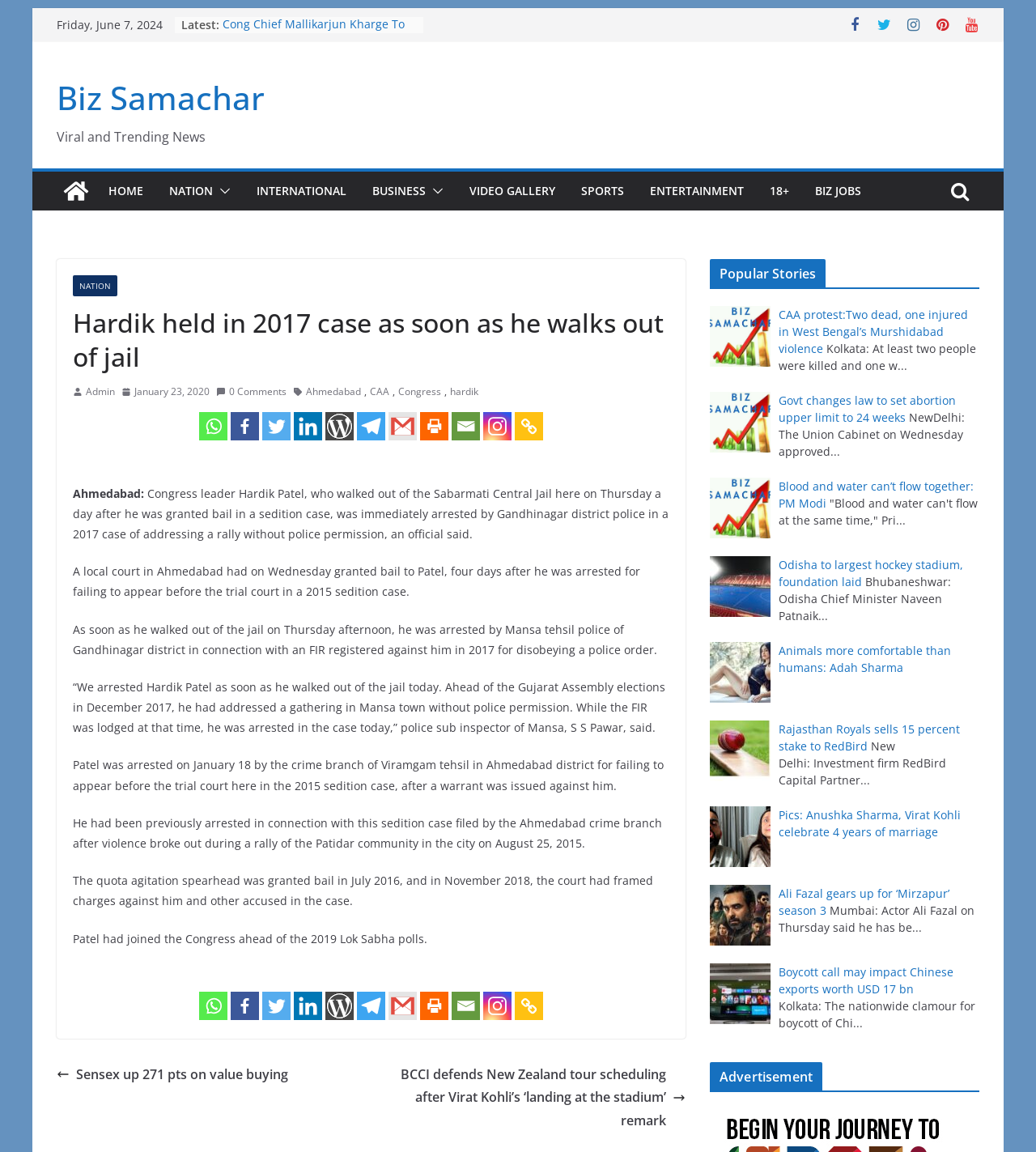Can you specify the bounding box coordinates for the region that should be clicked to fulfill this instruction: "Share the article on Facebook".

[0.223, 0.358, 0.25, 0.382]